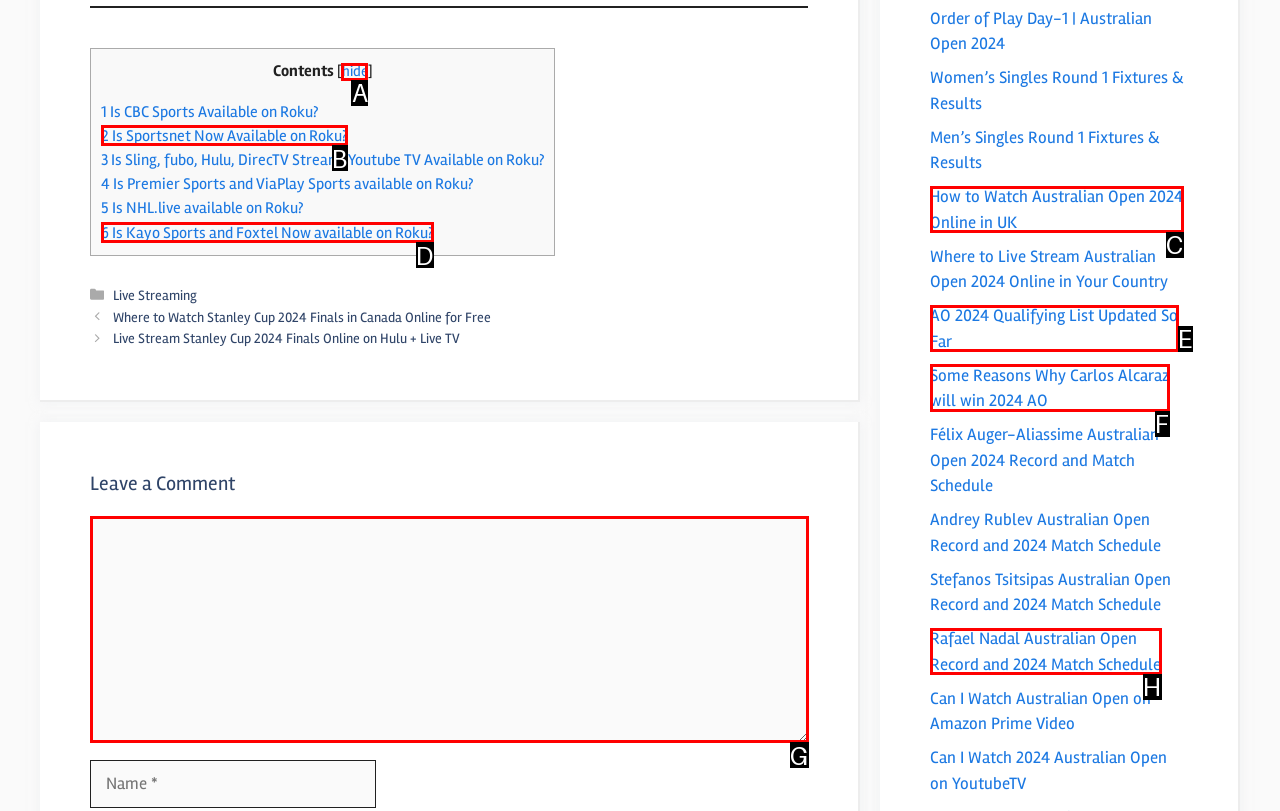Identify the HTML element that corresponds to the description: parent_node: Comment name="comment" Provide the letter of the matching option directly from the choices.

G